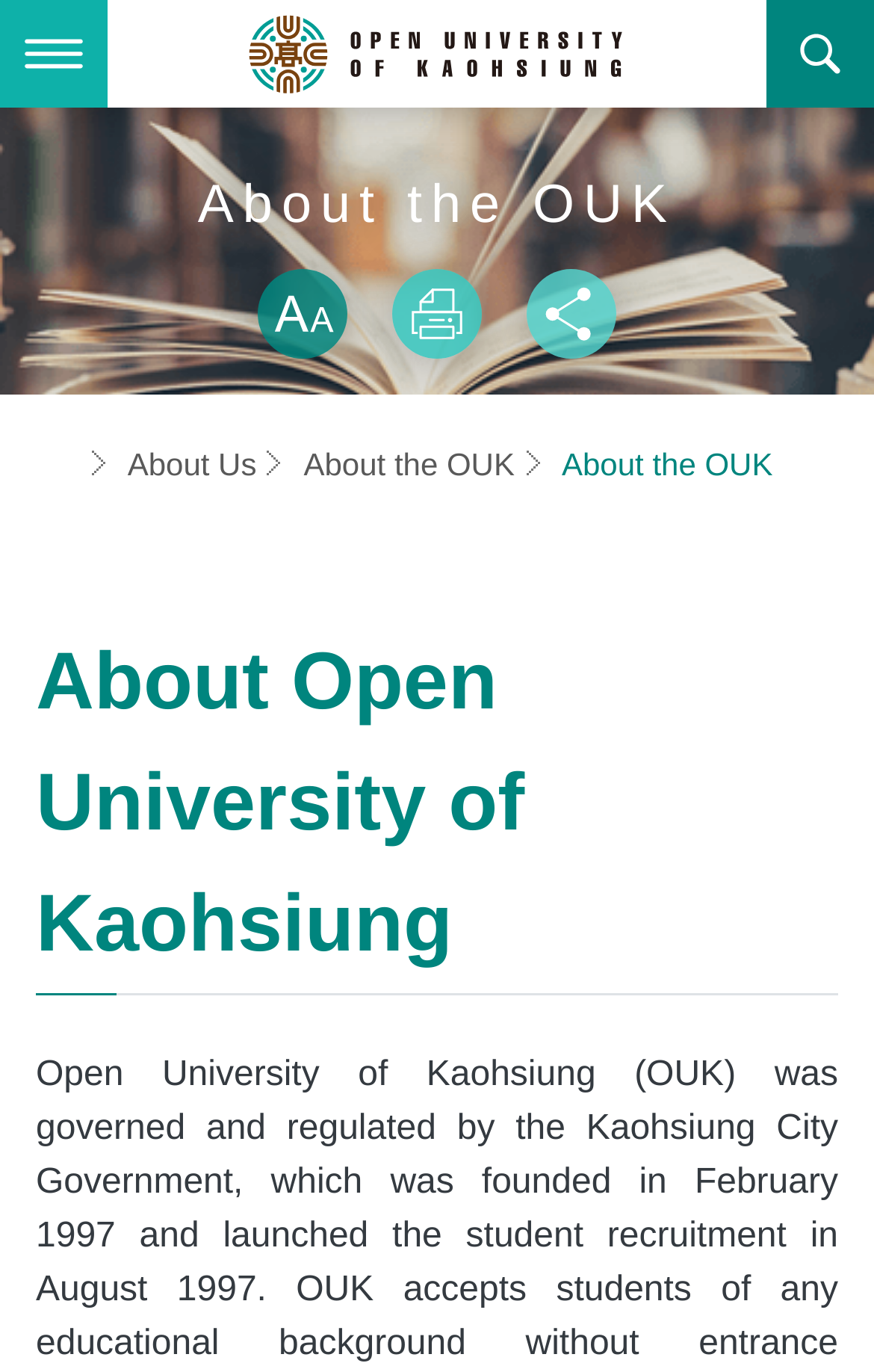Respond to the following question with a brief word or phrase:
What are the different sections of the university?

Adminstration Office, Academic Affairs Division, etc.